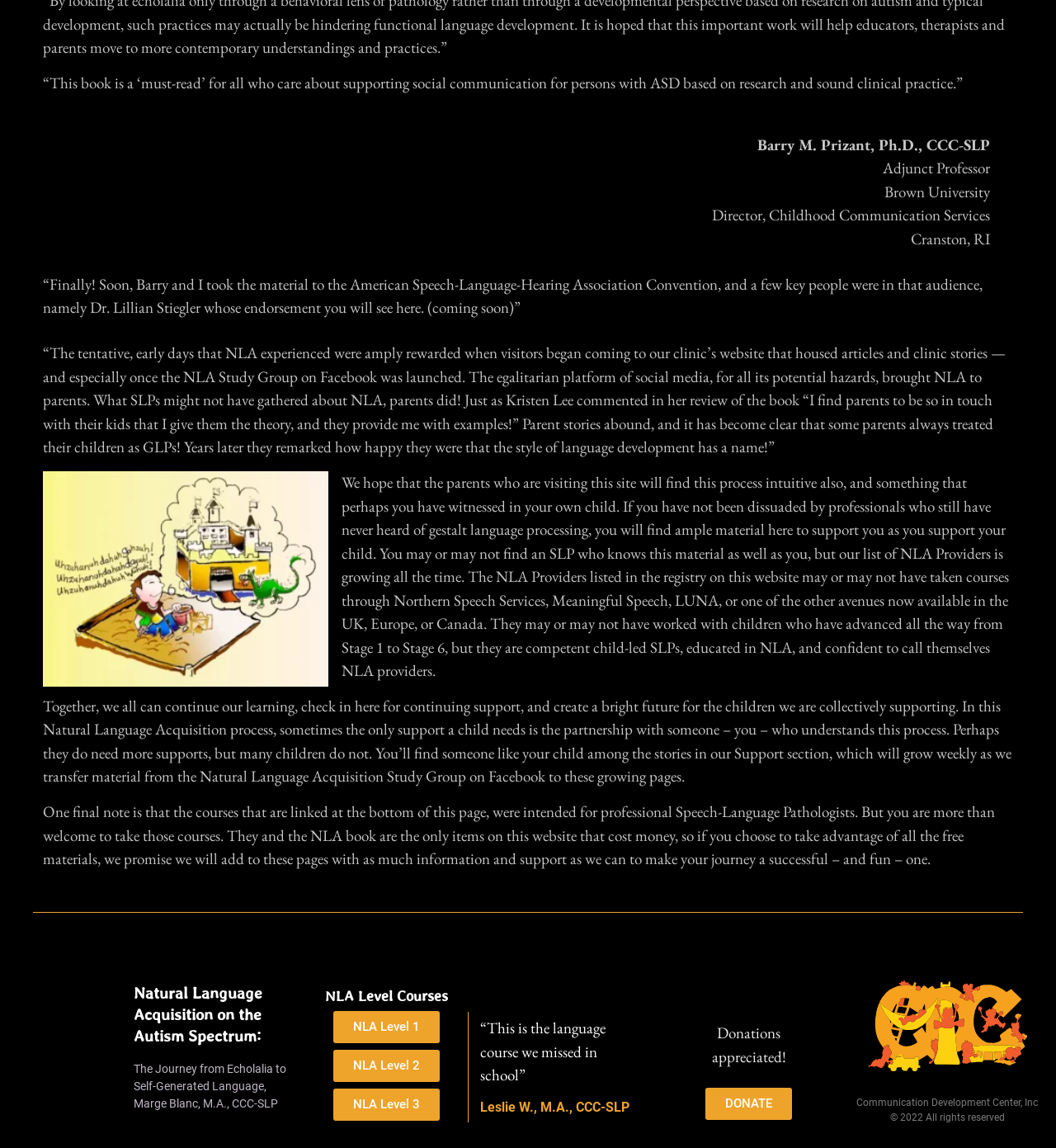Reply to the question with a brief word or phrase: What is the call to action for donations on the webpage?

DONATE